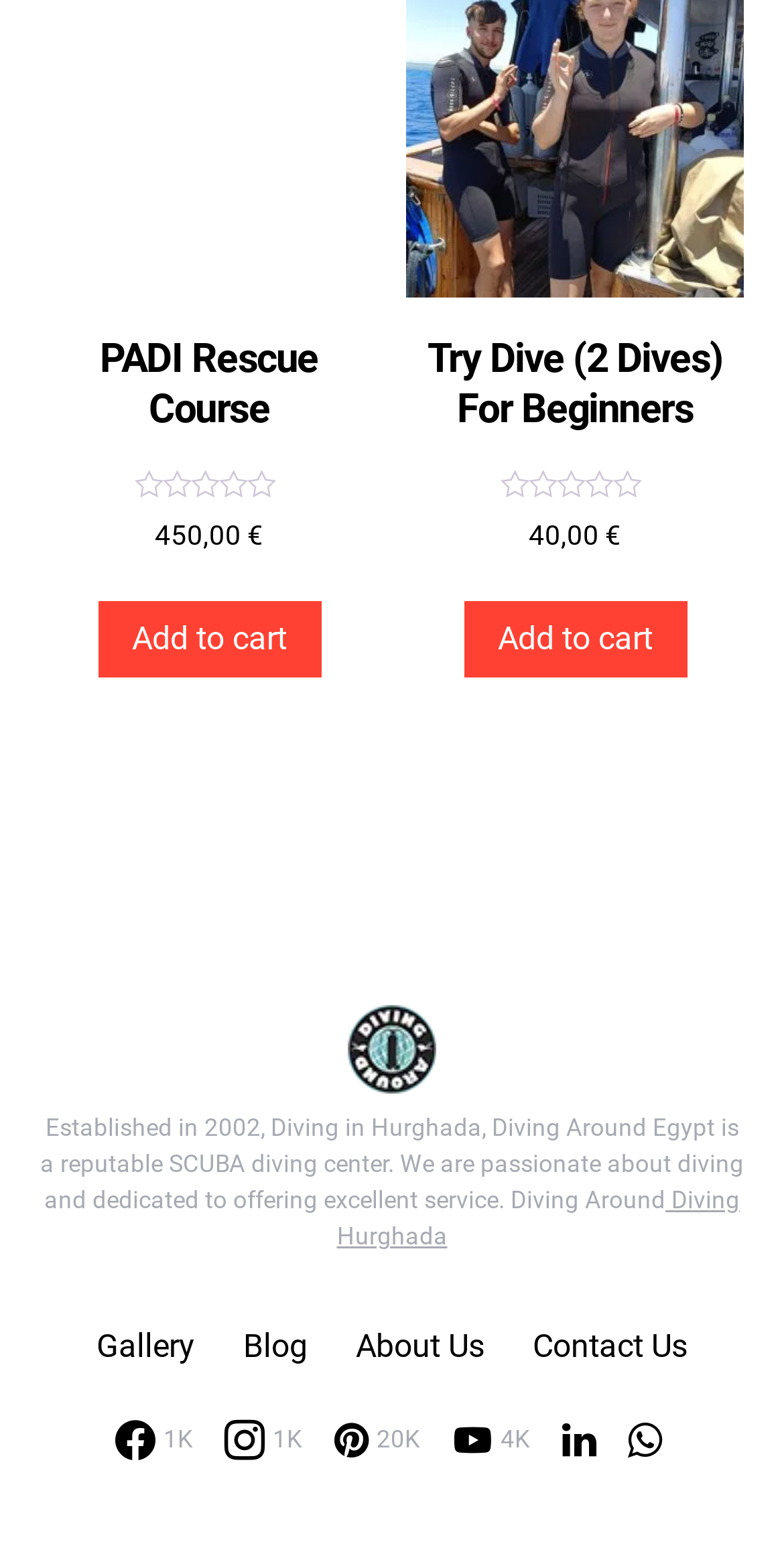How many diving courses are listed?
Could you answer the question in a detailed manner, providing as much information as possible?

I counted the number of headings that describe diving courses, which are 'PADI Rescue Course' and 'Try Dive (2 Dives) For Beginners'. Therefore, there are 2 diving courses listed.